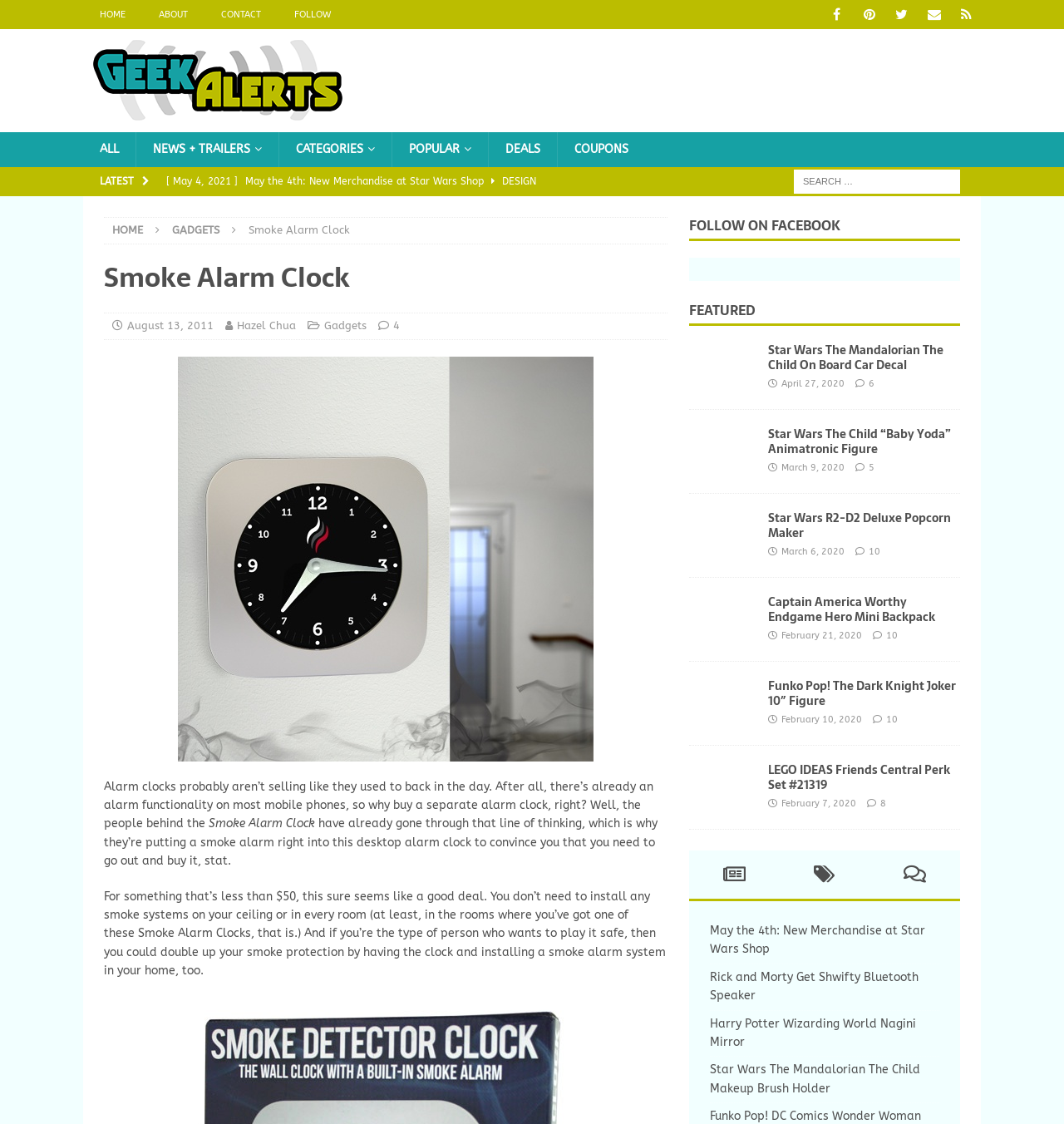Please determine and provide the text content of the webpage's heading.

Smoke Alarm Clock